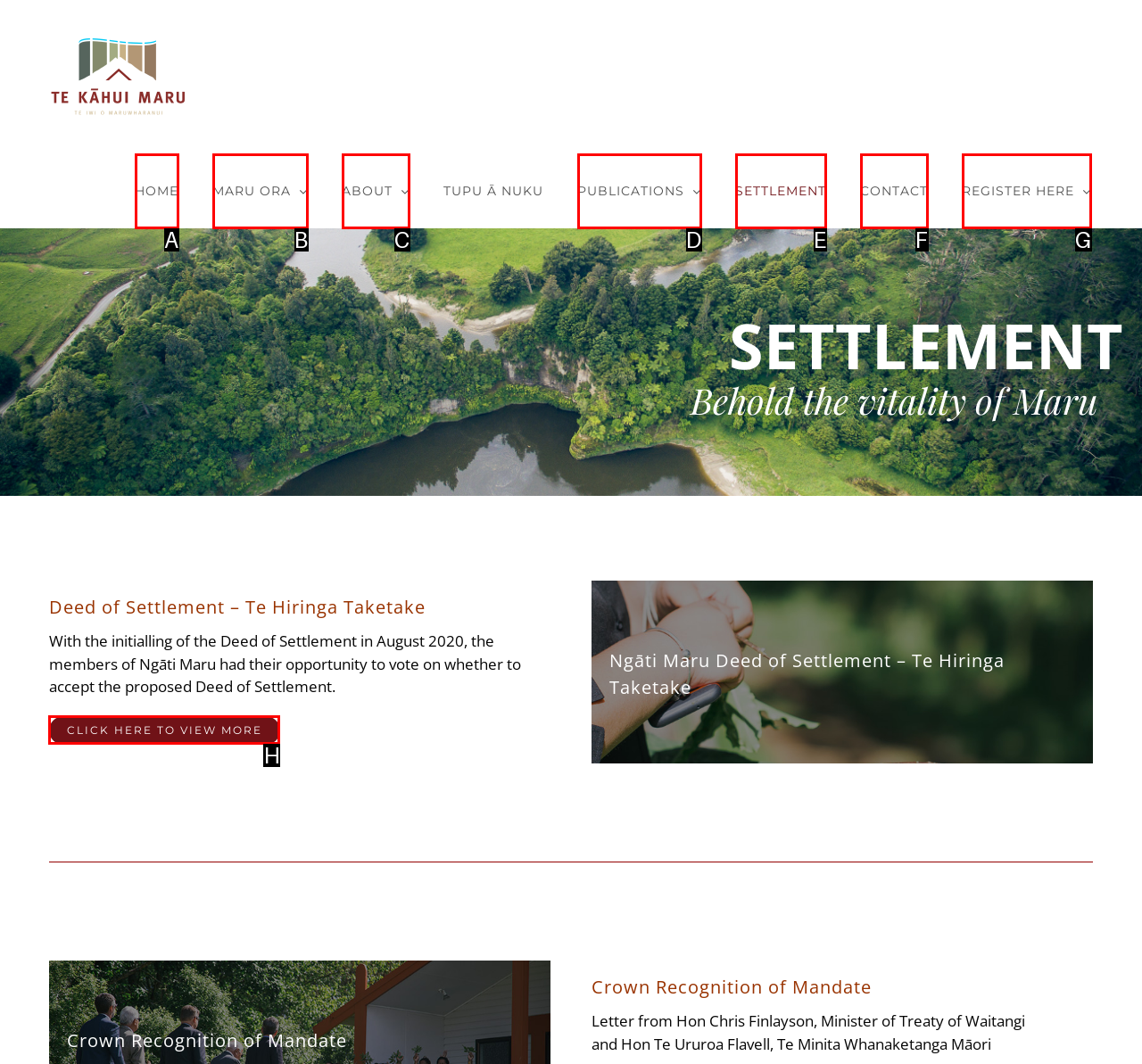Identify the UI element that best fits the description: REGISTER HERE
Respond with the letter representing the correct option.

G